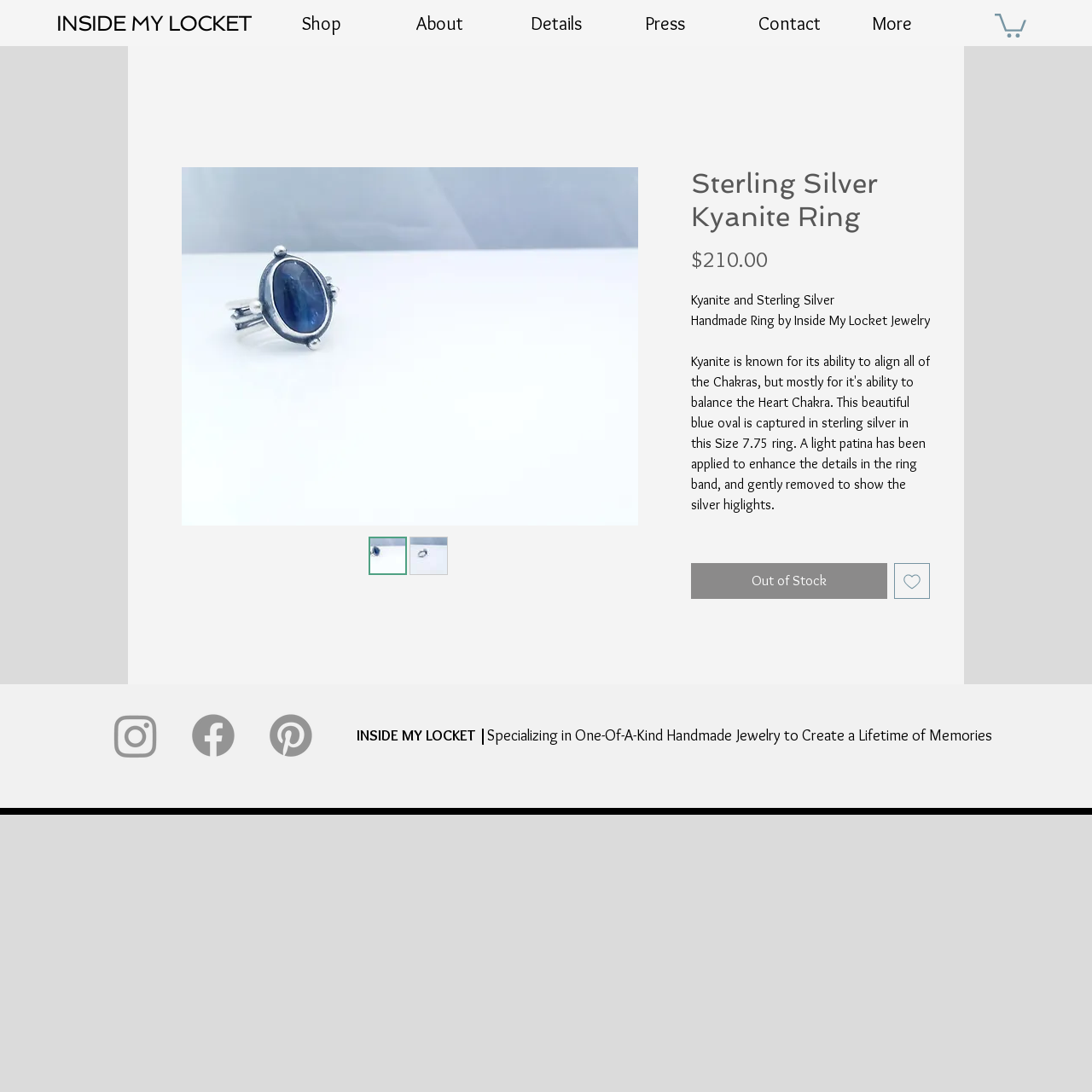Locate the bounding box coordinates of the clickable area to execute the instruction: "Add to Wishlist". Provide the coordinates as four float numbers between 0 and 1, represented as [left, top, right, bottom].

[0.819, 0.516, 0.852, 0.549]